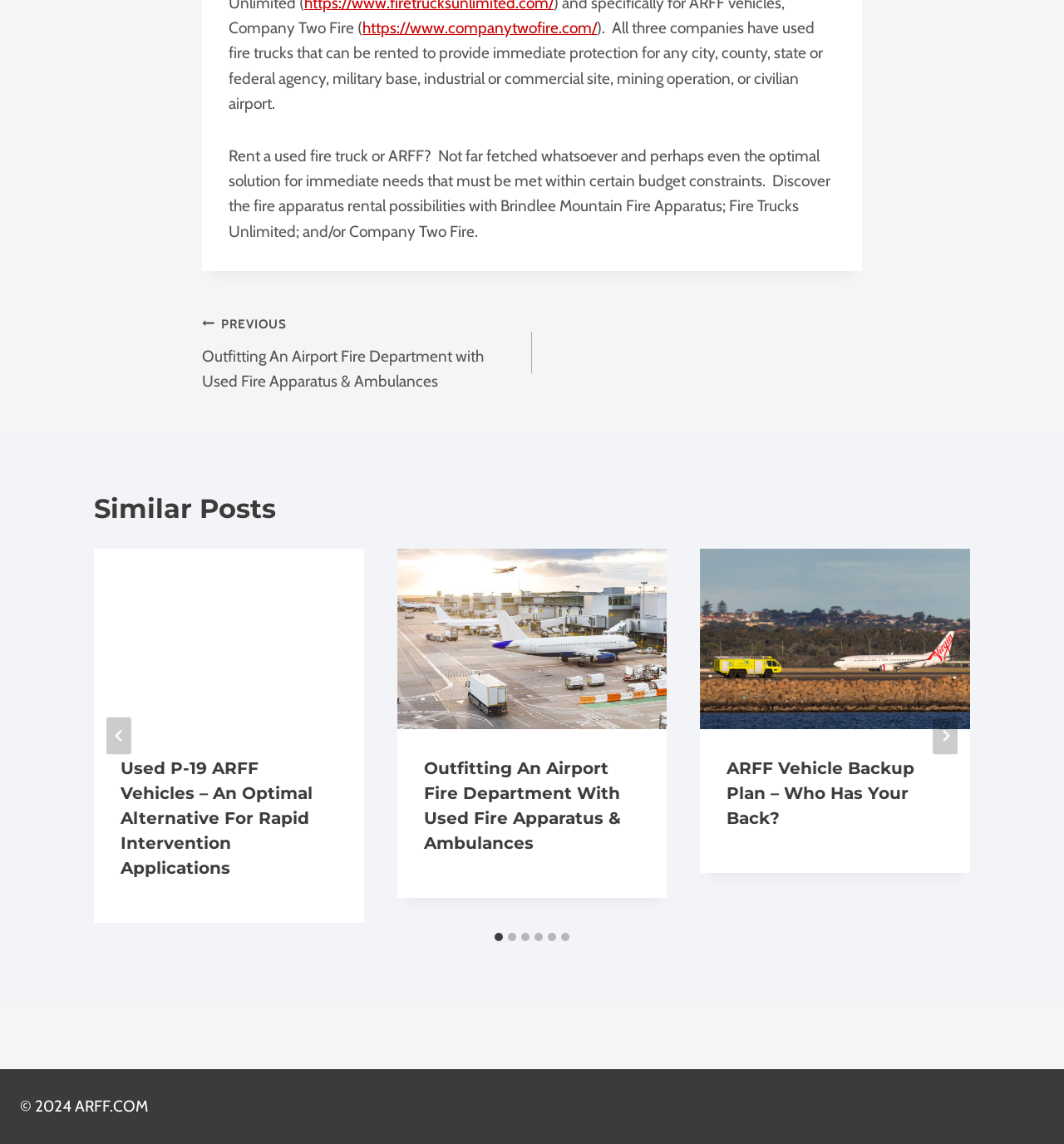Please determine the bounding box coordinates for the UI element described here. Use the format (top-left x, top-left y, bottom-right x, bottom-right y) with values bounded between 0 and 1: aria-label="Next"

[0.877, 0.627, 0.9, 0.66]